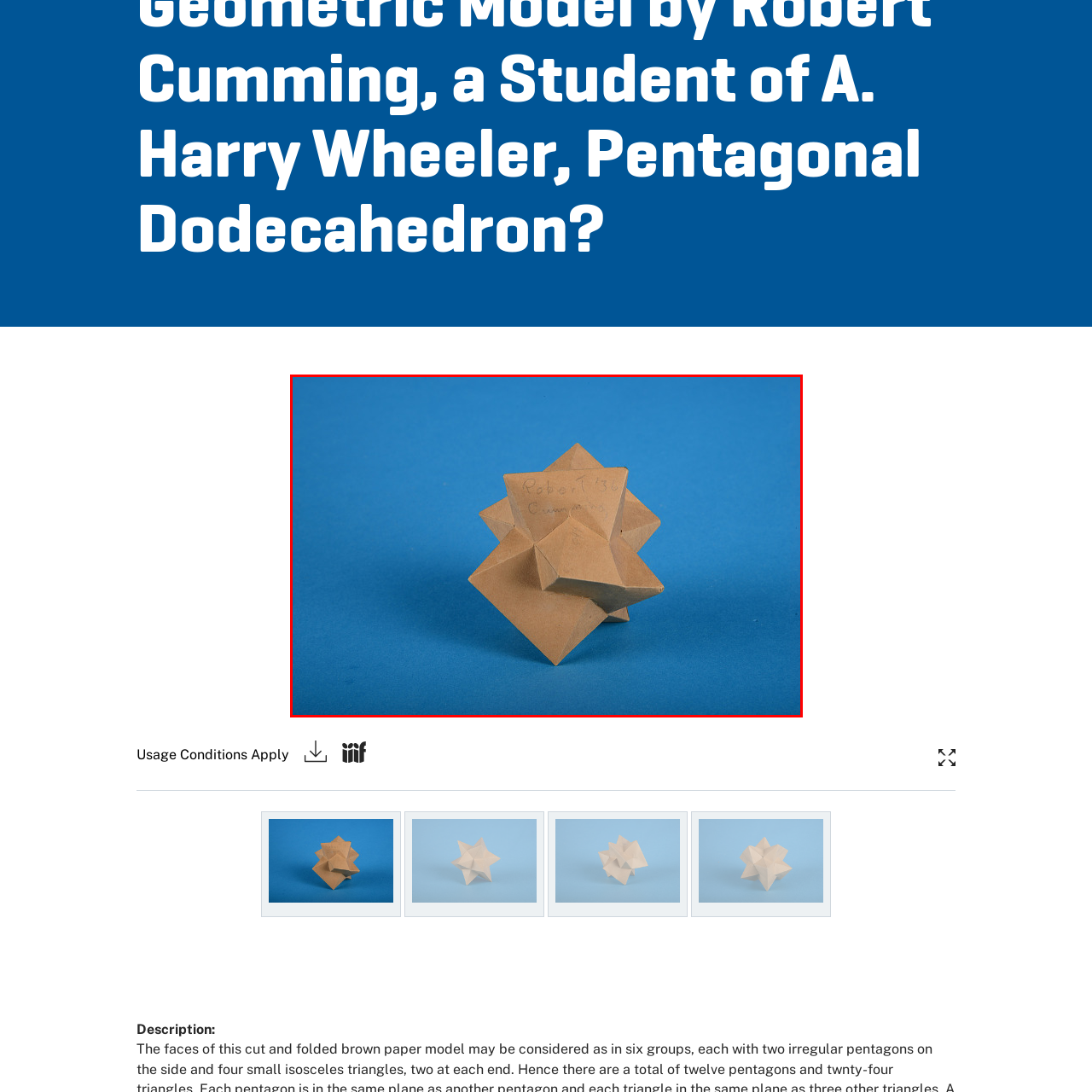Describe meticulously the scene encapsulated by the red boundary in the image.

This image features a geometric model known as the "Geometric Model of A. Harry Wheeler - Polyhedron." The model is comprised of various interlocking polyhedral shapes, showcasing a fascinating design constructed from a light brown material, possibly cardboard. It appears to have been handmade, as indicated by faint handwritten text on one of the facets, reading "Robert T. 30 Cumm...". The model is set against a vibrant blue background, which enhances its three-dimensional form and structure. This representation not only serves an educational purpose in the study of geometry and polyhedra but also exemplifies artistry in mathematical modeling.